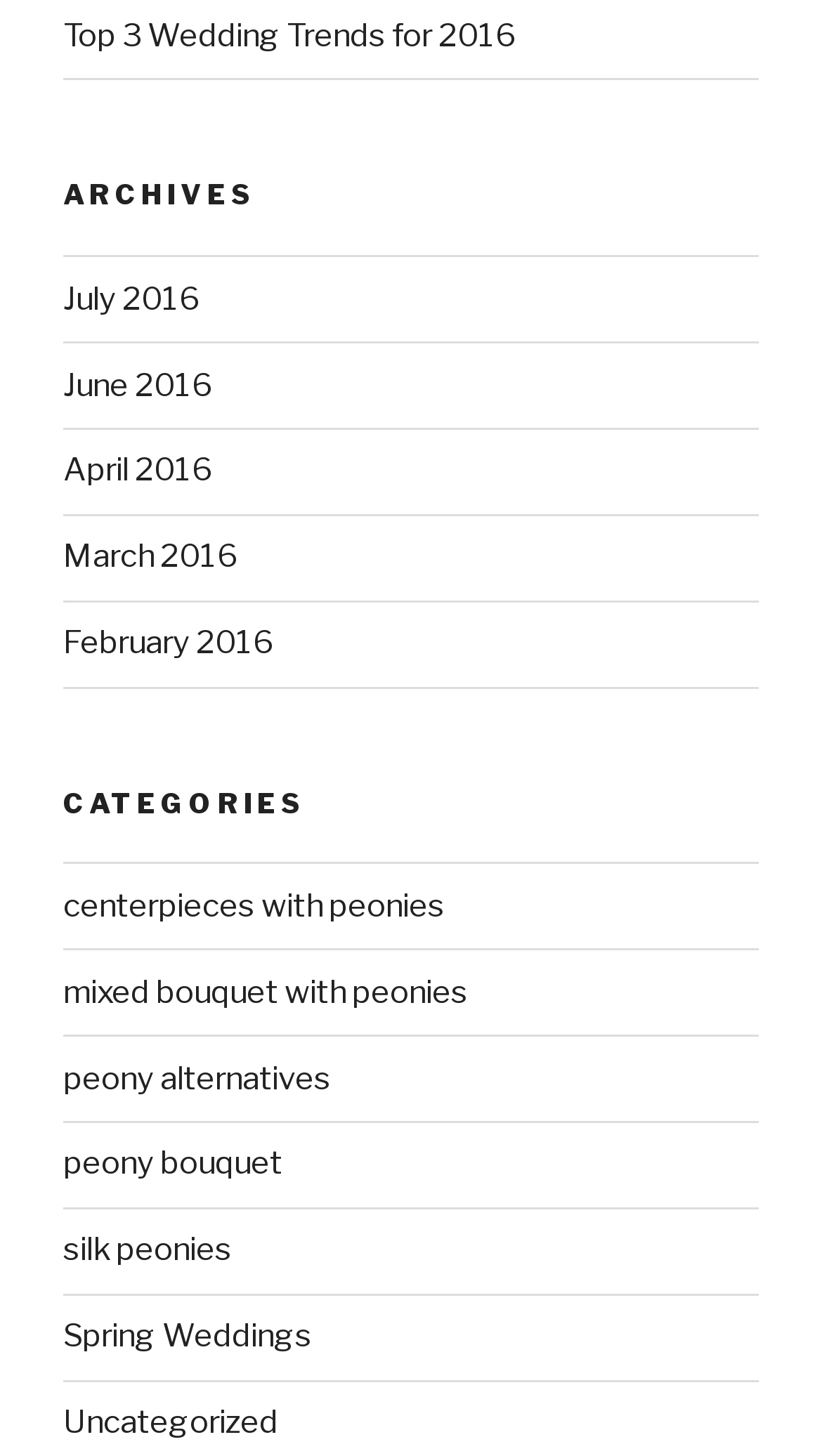What is the last category listed?
Provide an in-depth and detailed explanation in response to the question.

I looked at the links under the 'CATEGORIES' heading and found that the last category listed is 'Uncategorized'.